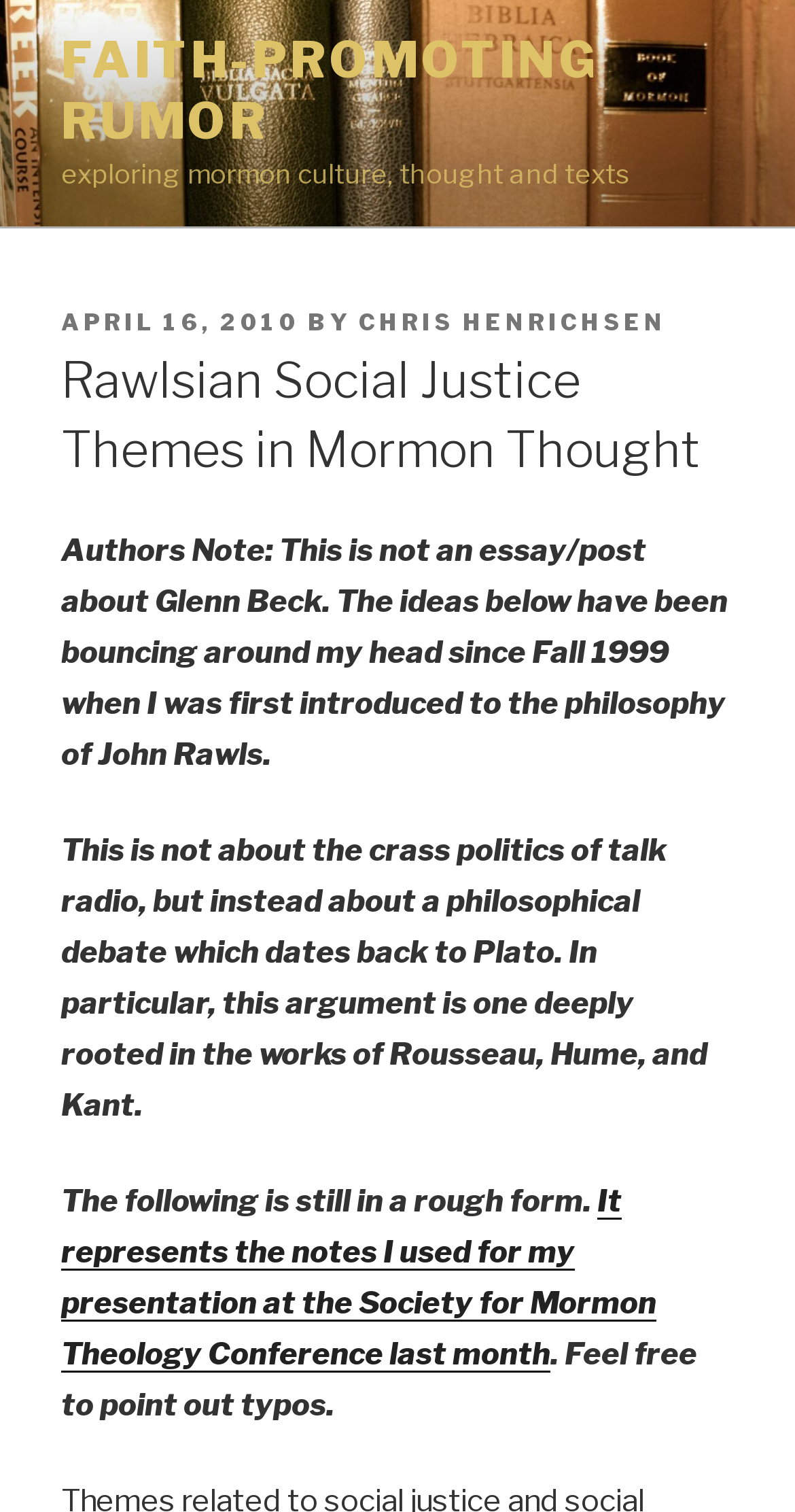Identify the bounding box of the UI element that matches this description: "April 16, 2010".

[0.077, 0.204, 0.377, 0.223]